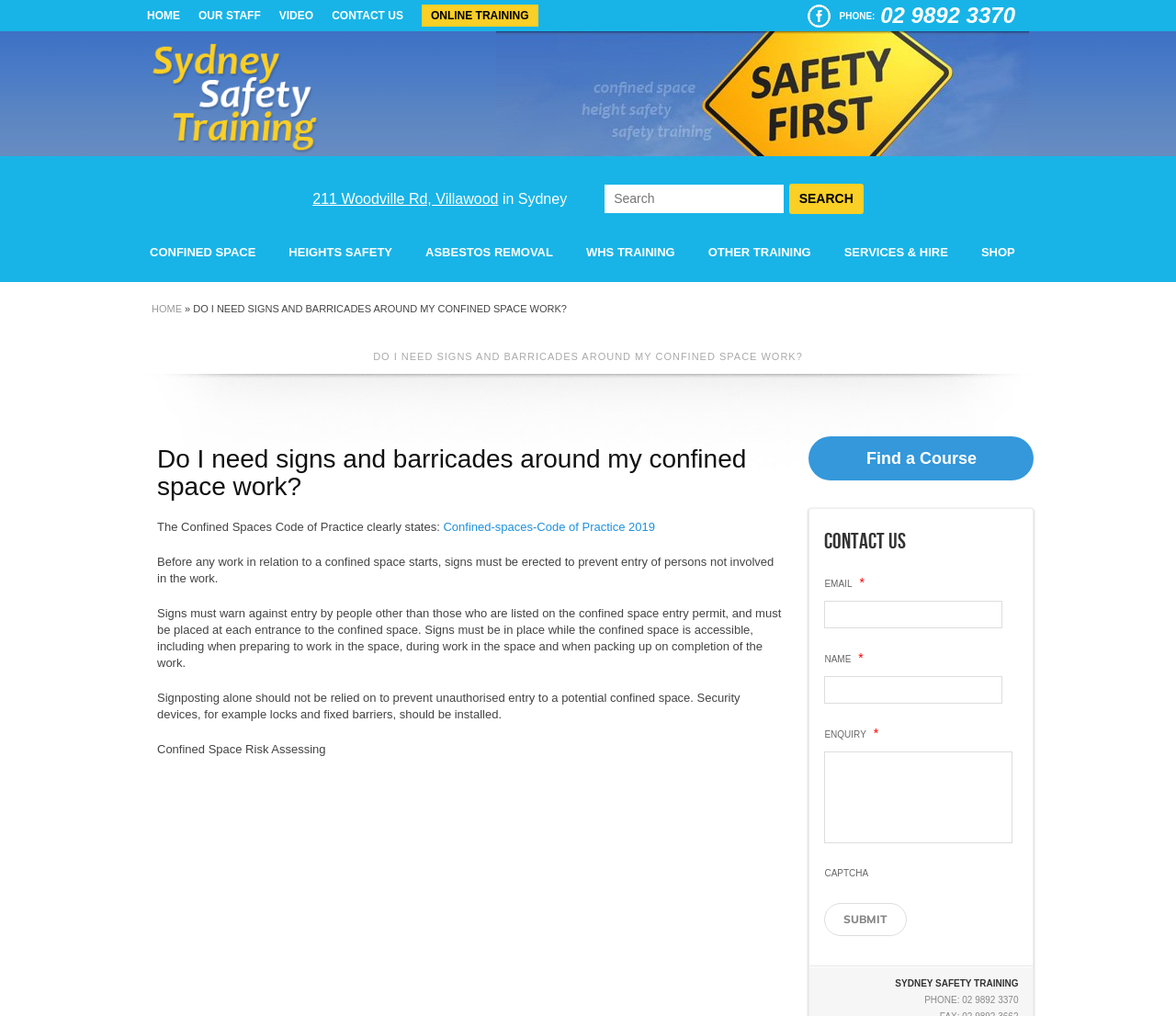Provide a comprehensive description of the webpage.

The webpage is about Sydney Safety Training, with a focus on confined space work. At the top, there is a navigation menu with links to "HOME", "OUR STAFF", "VIDEO", "CONTACT US", and "ONLINE TRAINING". Below the menu, there is a phone number and a Facebook link. 

On the left side, there is a list of links to different training services, including "CONFINED SPACE", "HEIGHTS SAFETY", "ASBESTOS REMOVAL", and more. 

The main content of the page is an article about the need for signs and barricades around confined space work. The article states that according to the Confined Spaces Code of Practice, signs must be erected to prevent entry of unauthorized persons before any work in a confined space starts. The signs must warn against entry by people not involved in the work and must be placed at each entrance to the confined space. 

Below the article, there is a "Find a Course" link and a "Contact Us" section with a form to fill out, including fields for email, name, and enquiry. There is also a CAPTCHA and a "Submit" button. 

At the bottom of the page, there is a footer with the company name, phone number, and a copyright notice.